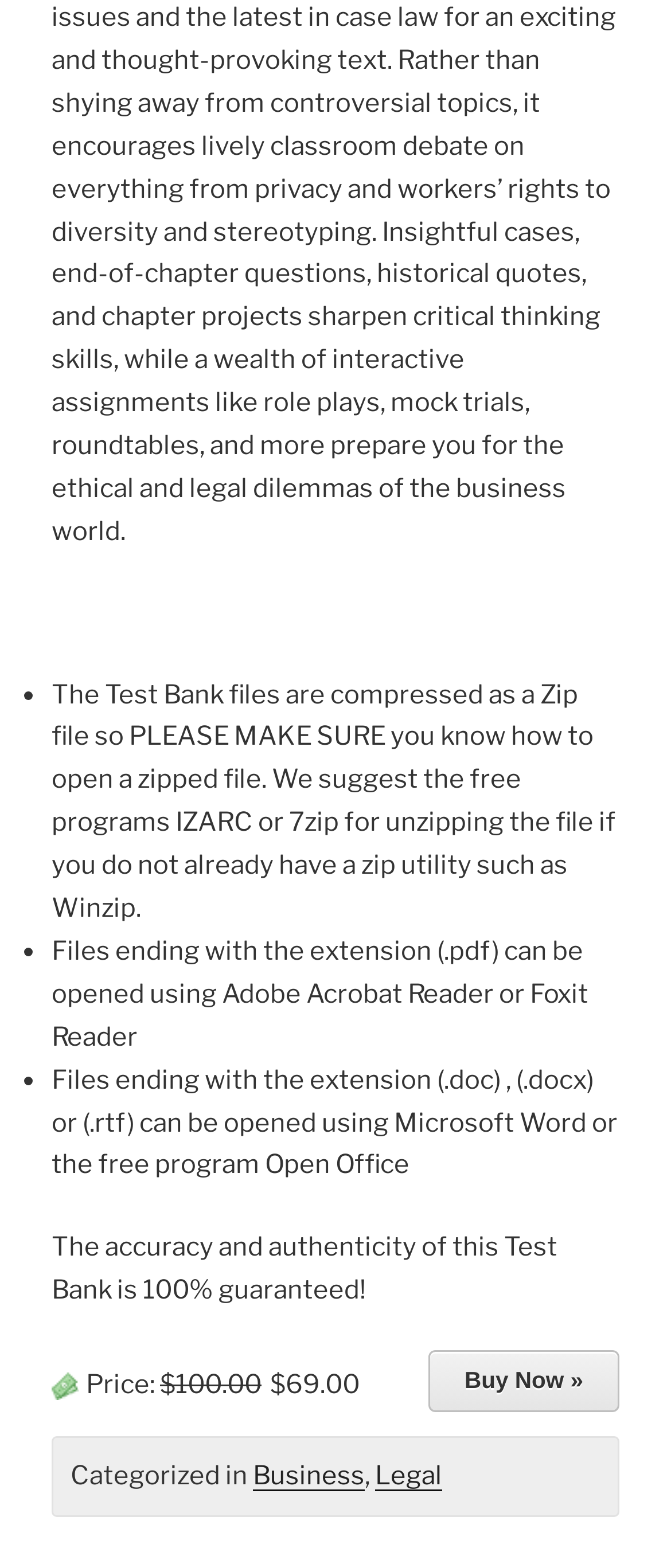How many file types are mentioned on the webpage?
Refer to the image and give a detailed response to the question.

The webpage mentions three file types: .zip, .pdf, and .doc (or .docx or .rtf), along with the software required to open them.